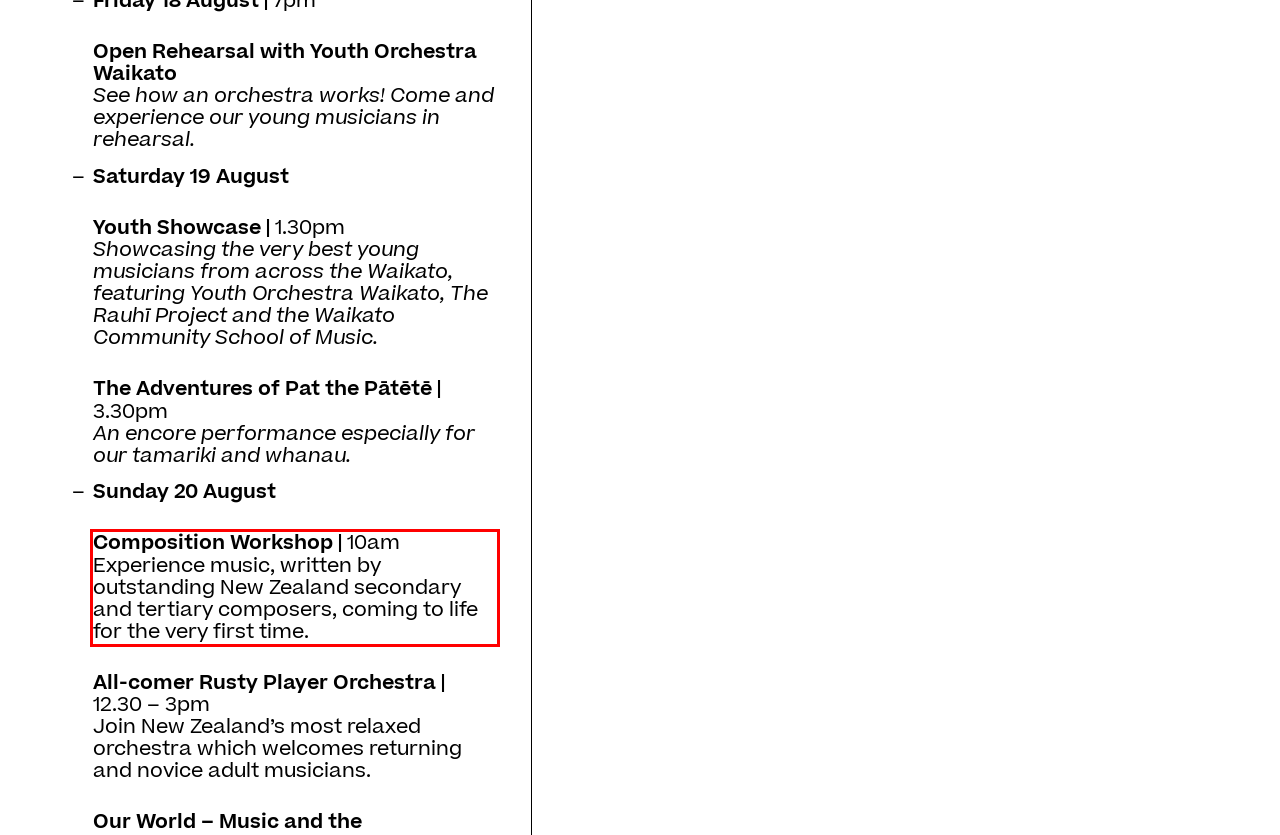Within the screenshot of the webpage, there is a red rectangle. Please recognize and generate the text content inside this red bounding box.

Composition Workshop | 10am Experience music, written by outstanding New Zealand secondary and tertiary composers, coming to life for the very first time.